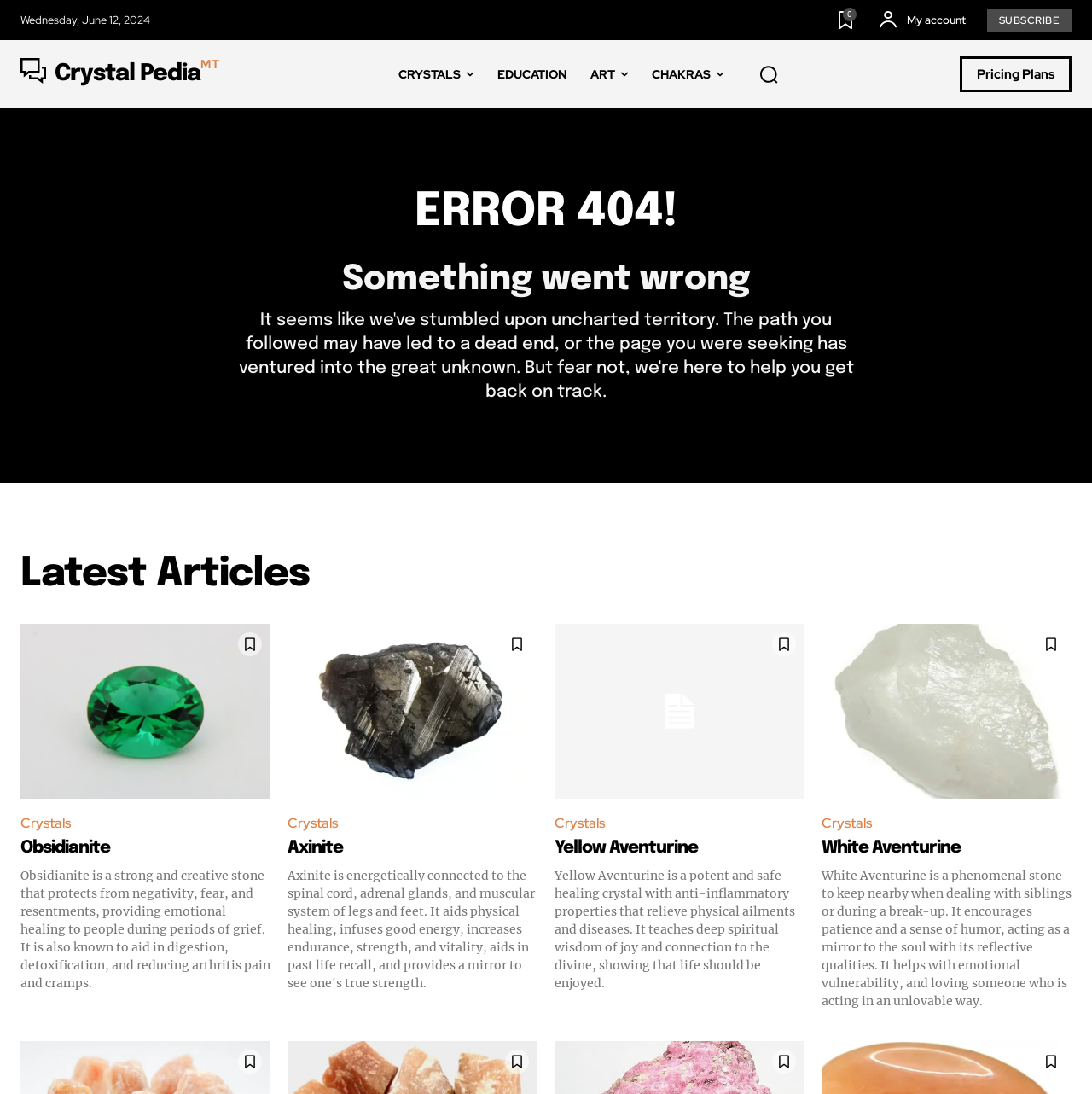Using the webpage screenshot, locate the HTML element that fits the following description and provide its bounding box: "Pricing Plans".

[0.879, 0.052, 0.981, 0.085]